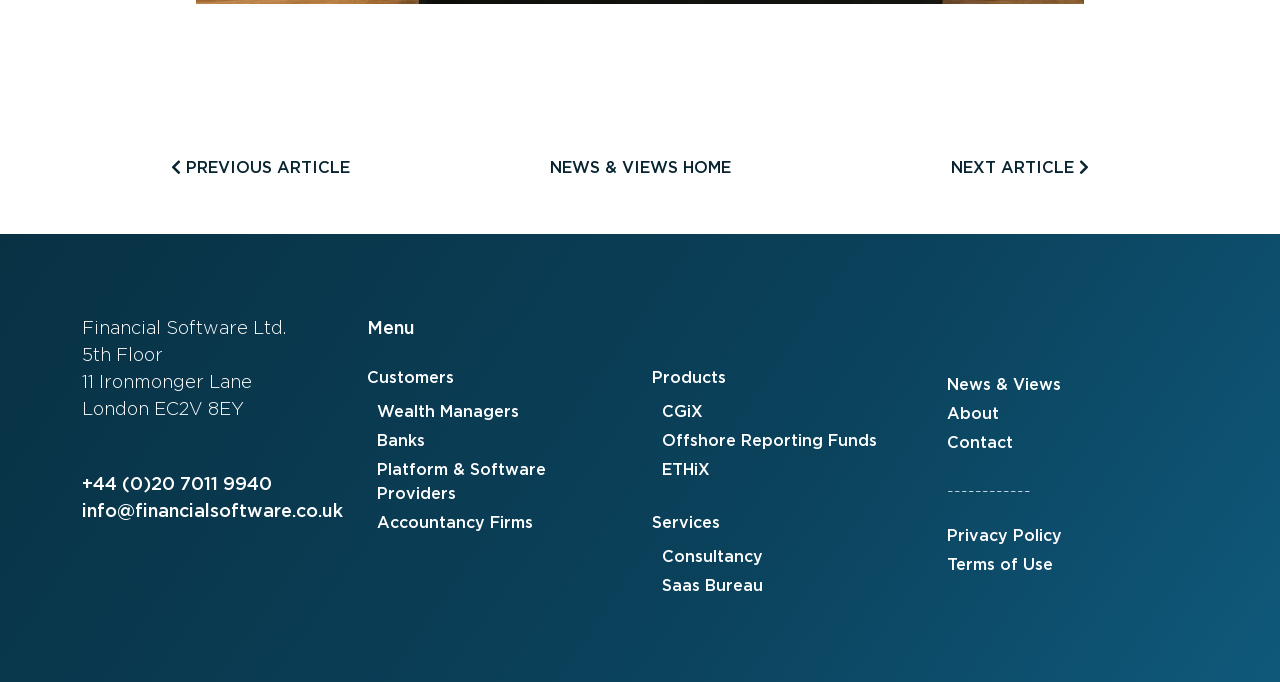Provide the bounding box coordinates for the area that should be clicked to complete the instruction: "learn about cgiX".

[0.517, 0.586, 0.549, 0.628]